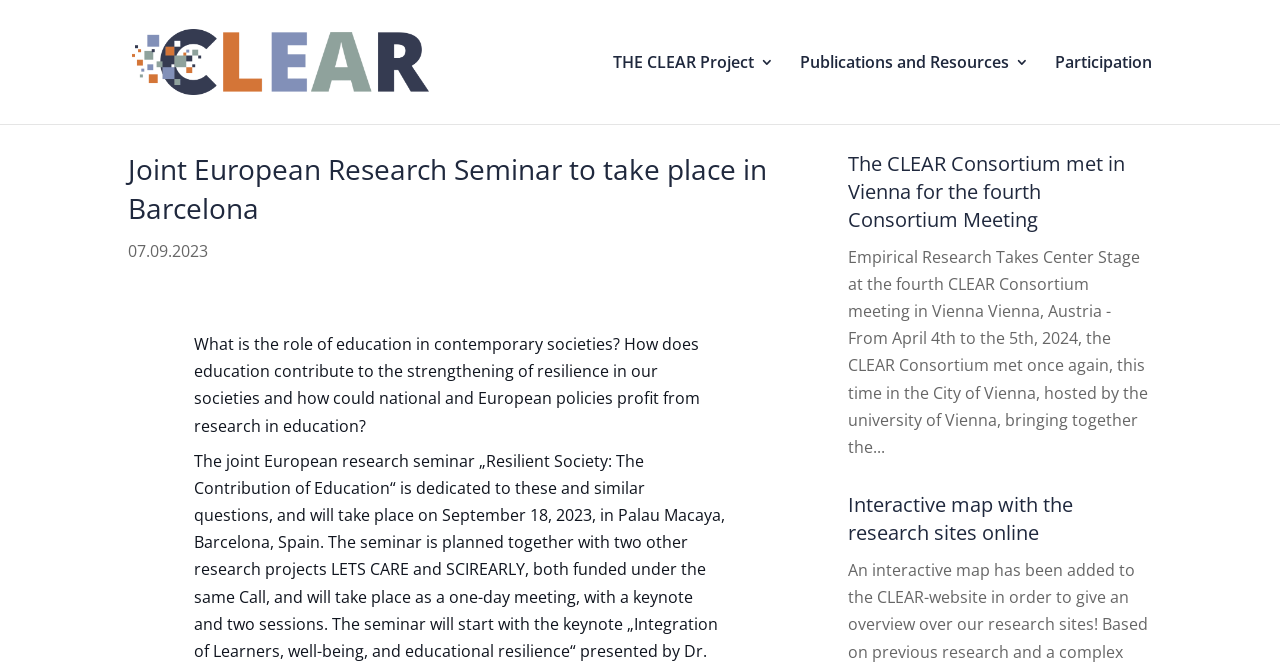What is the date of the Joint European Research Seminar?
Refer to the image and offer an in-depth and detailed answer to the question.

I found the date '07.09.2023' in the StaticText element with bounding box coordinates [0.1, 0.359, 0.163, 0.392], which is located below the main heading.